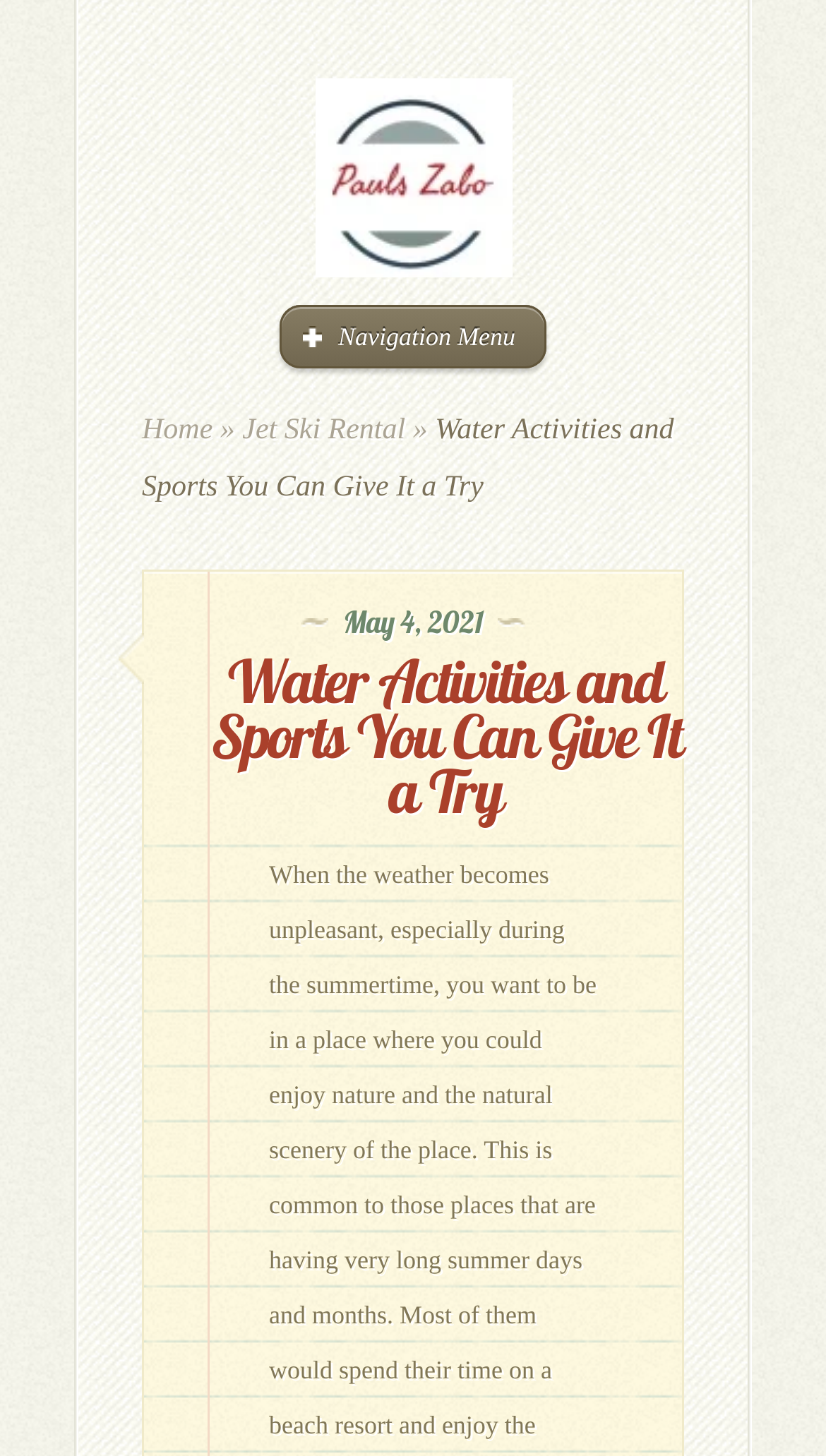Can you identify and provide the main heading of the webpage?

Water Activities and Sports You Can Give It a Try